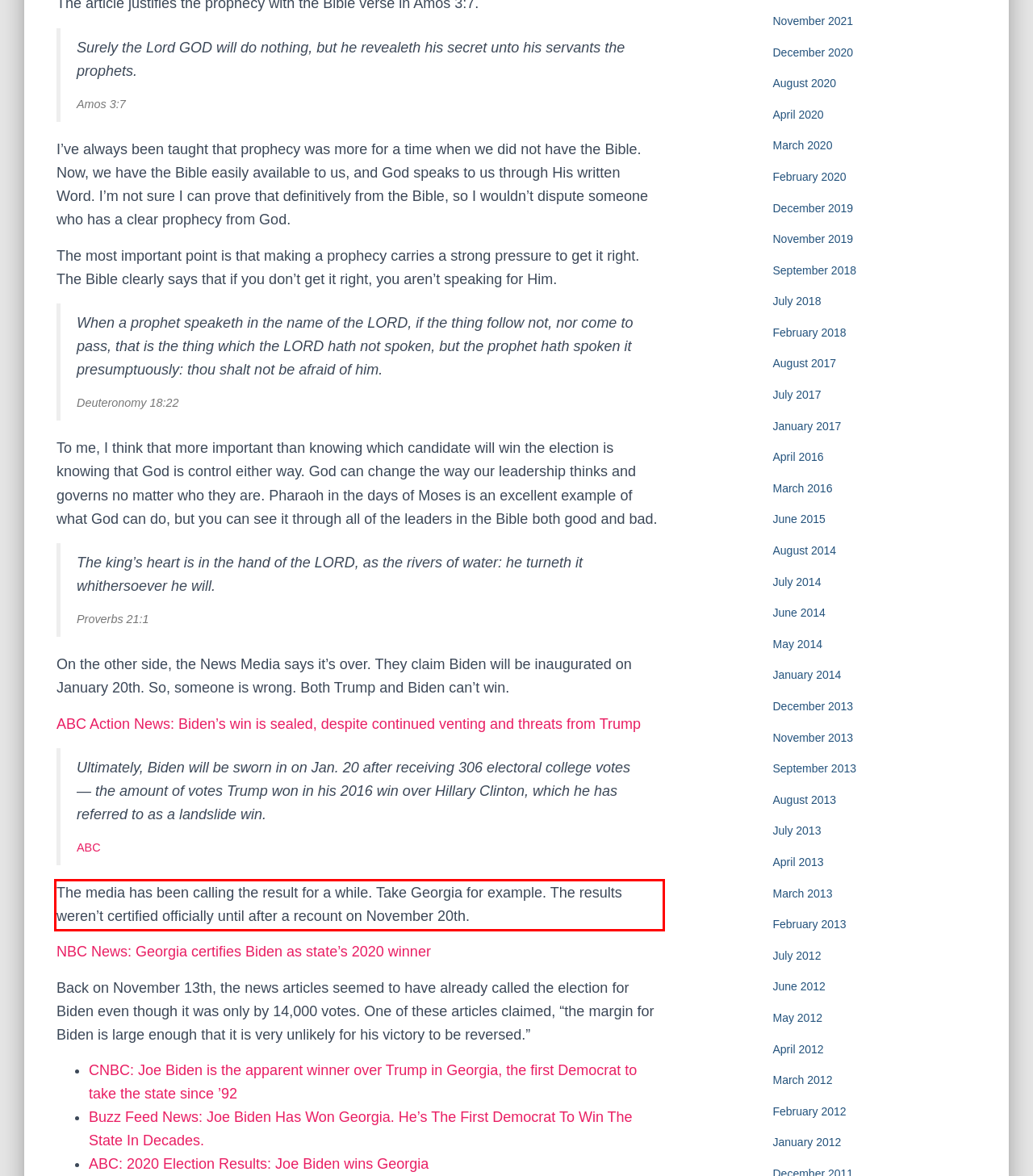By examining the provided screenshot of a webpage, recognize the text within the red bounding box and generate its text content.

The media has been calling the result for a while. Take Georgia for example. The results weren’t certified officially until after a recount on November 20th.